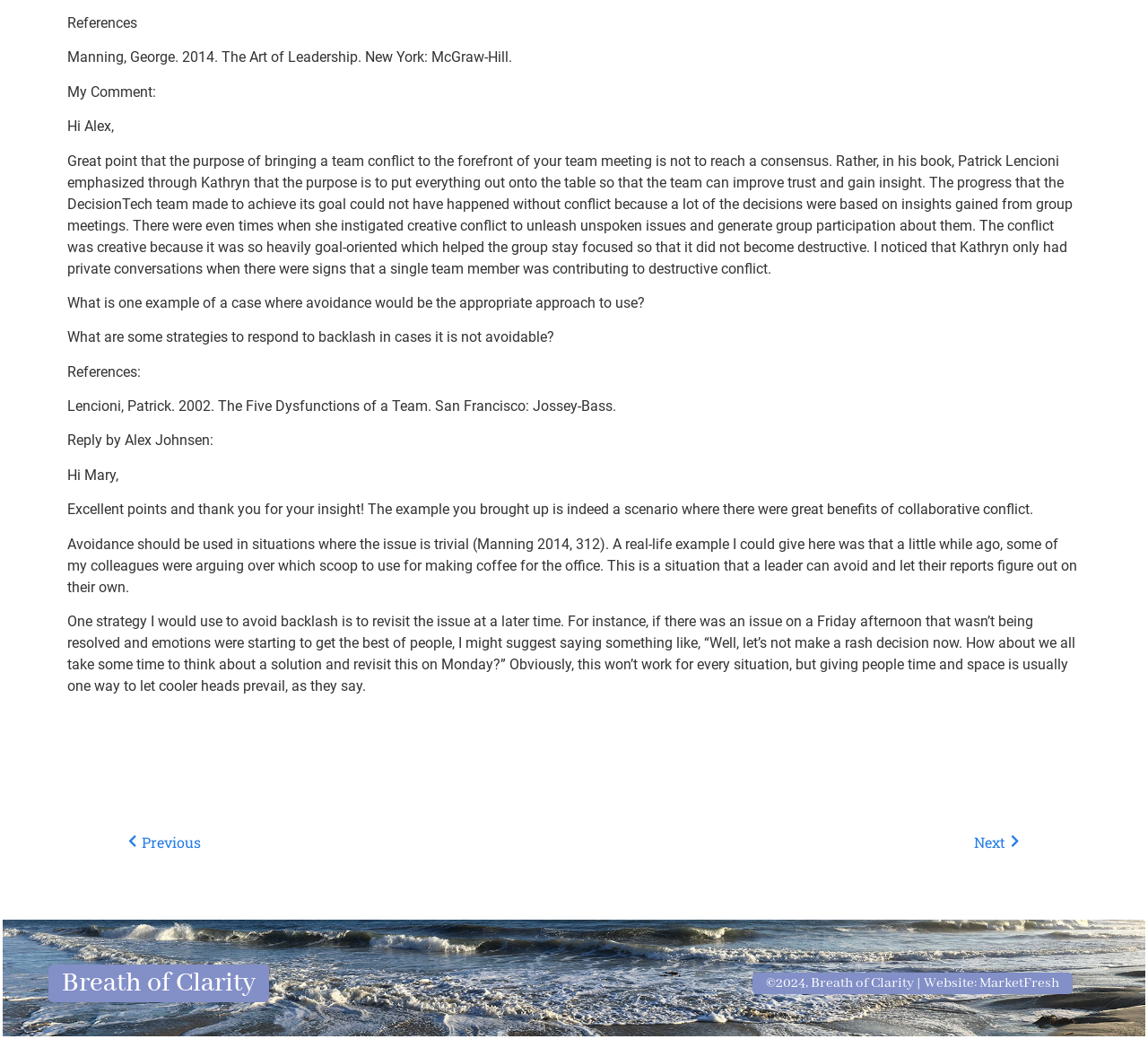Determine the bounding box for the UI element that matches this description: "Breath of Clarity".

[0.054, 0.93, 0.223, 0.963]